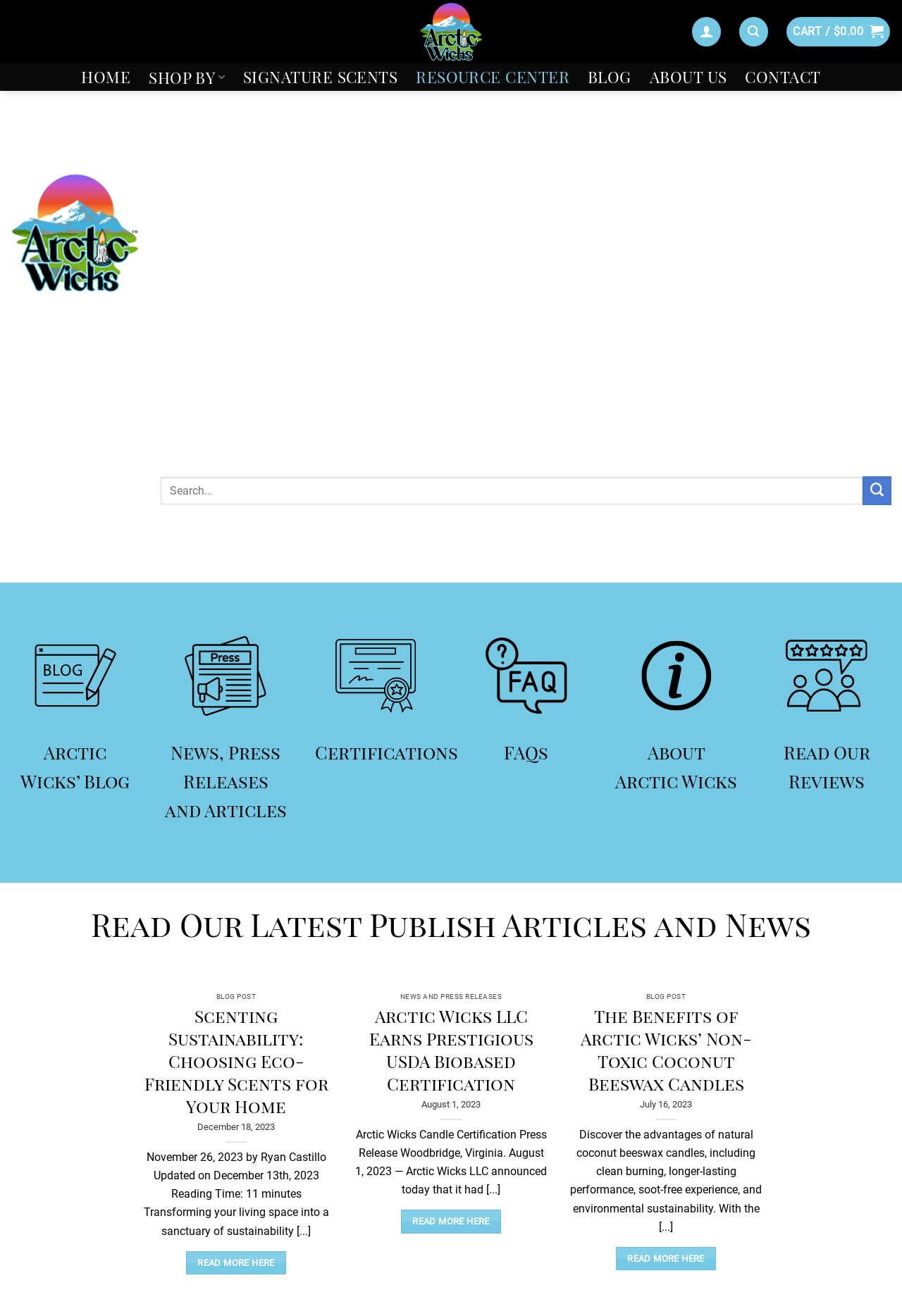Kindly respond to the following question with a single word or a brief phrase: 
What is the company name mentioned on the webpage?

Arctic Wicks